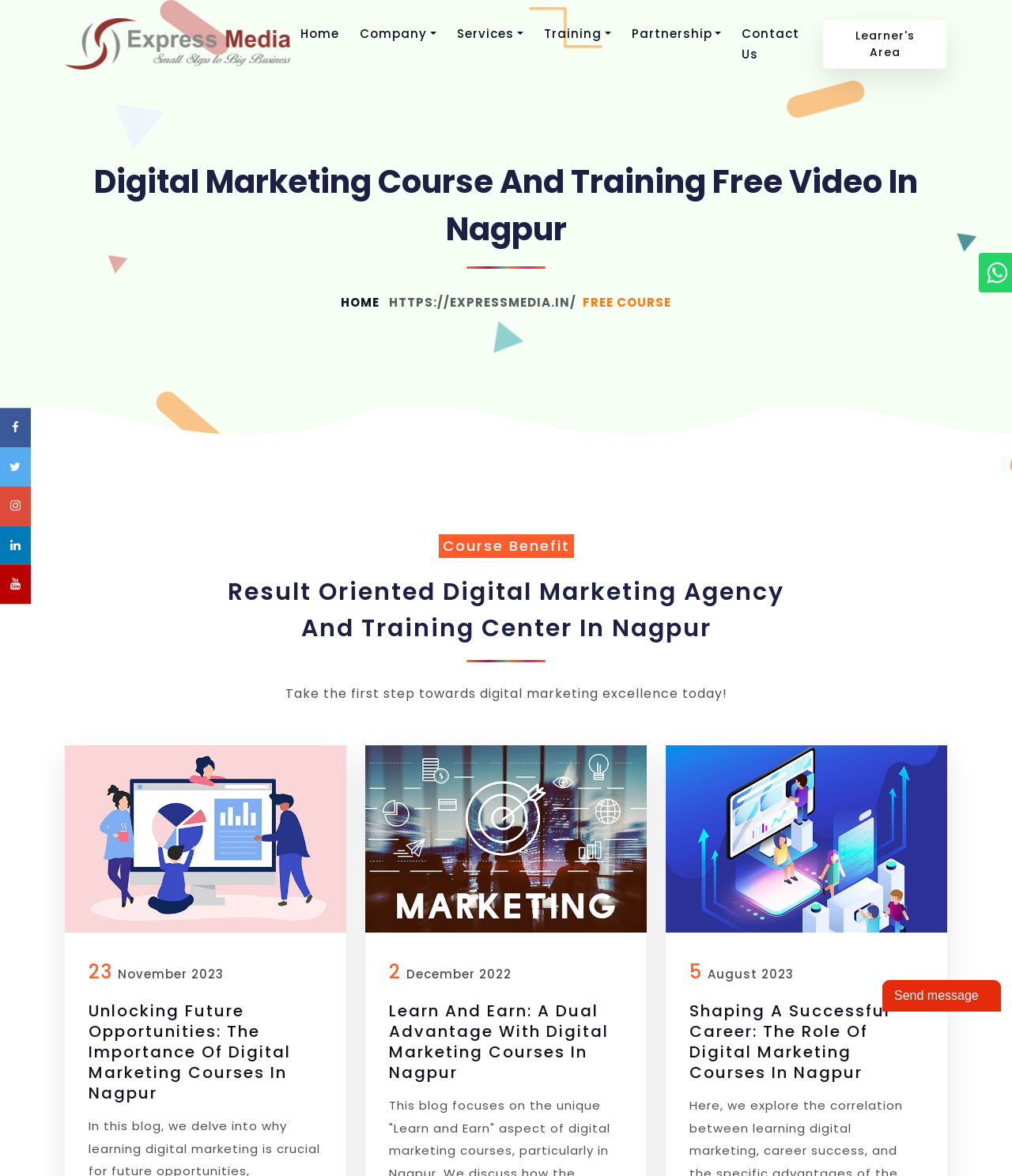Please determine the bounding box coordinates, formatted as (top-left x, top-left y, bottom-right x, bottom-right y), with all values as floating point numbers between 0 and 1. Identify the bounding box of the region described as: Whatsapp Marketing API

[0.452, 0.23, 0.633, 0.259]